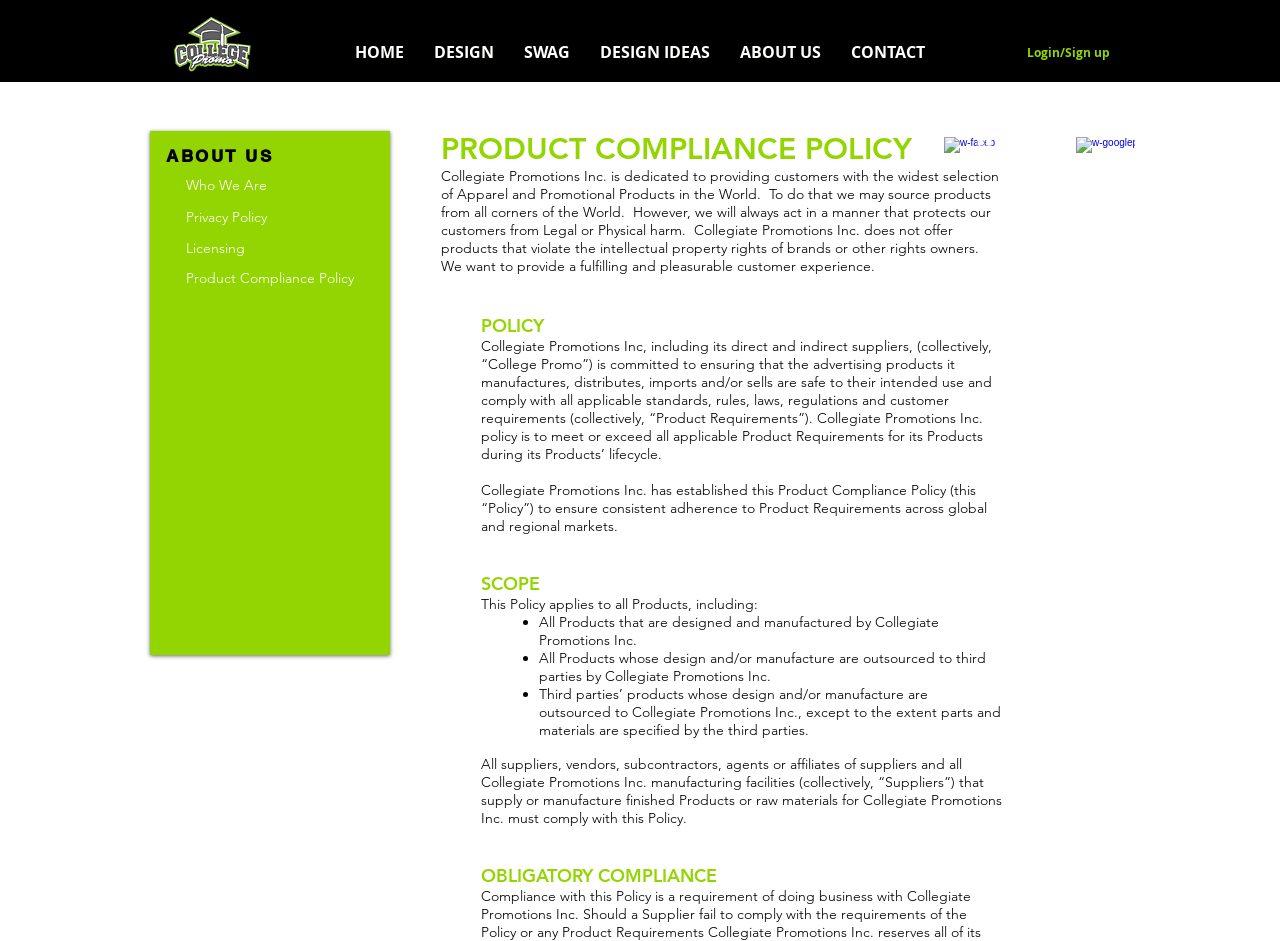From the element description Privacy Policy, predict the bounding box coordinates of the UI element. The coordinates must be specified in the format (top-left x, top-left y, bottom-right x, bottom-right y) and should be within the 0 to 1 range.

[0.13, 0.215, 0.249, 0.249]